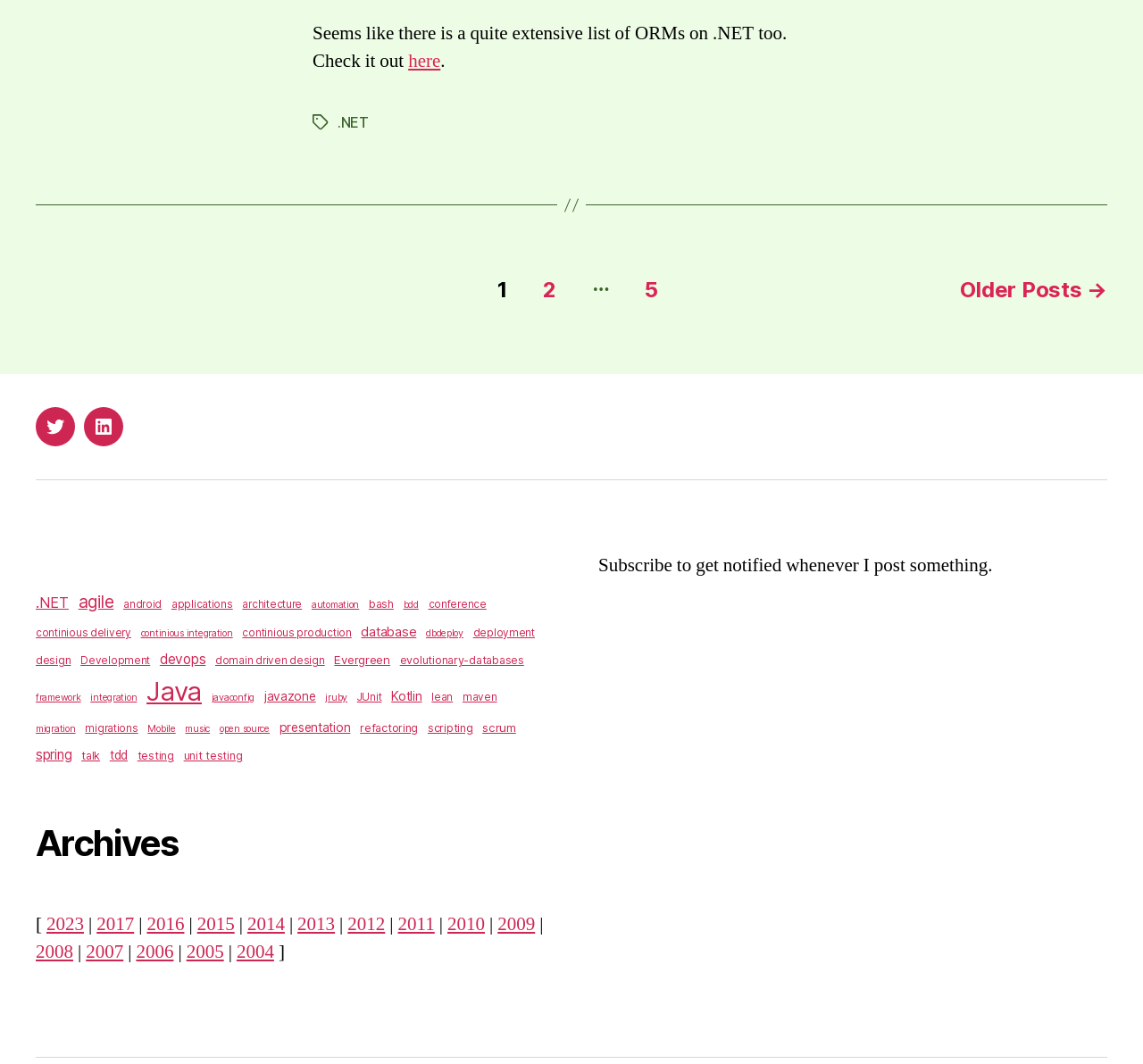Identify the bounding box coordinates of the area that should be clicked in order to complete the given instruction: "View the 'Social links'". The bounding box coordinates should be four float numbers between 0 and 1, i.e., [left, top, right, bottom].

[0.031, 0.383, 0.969, 0.42]